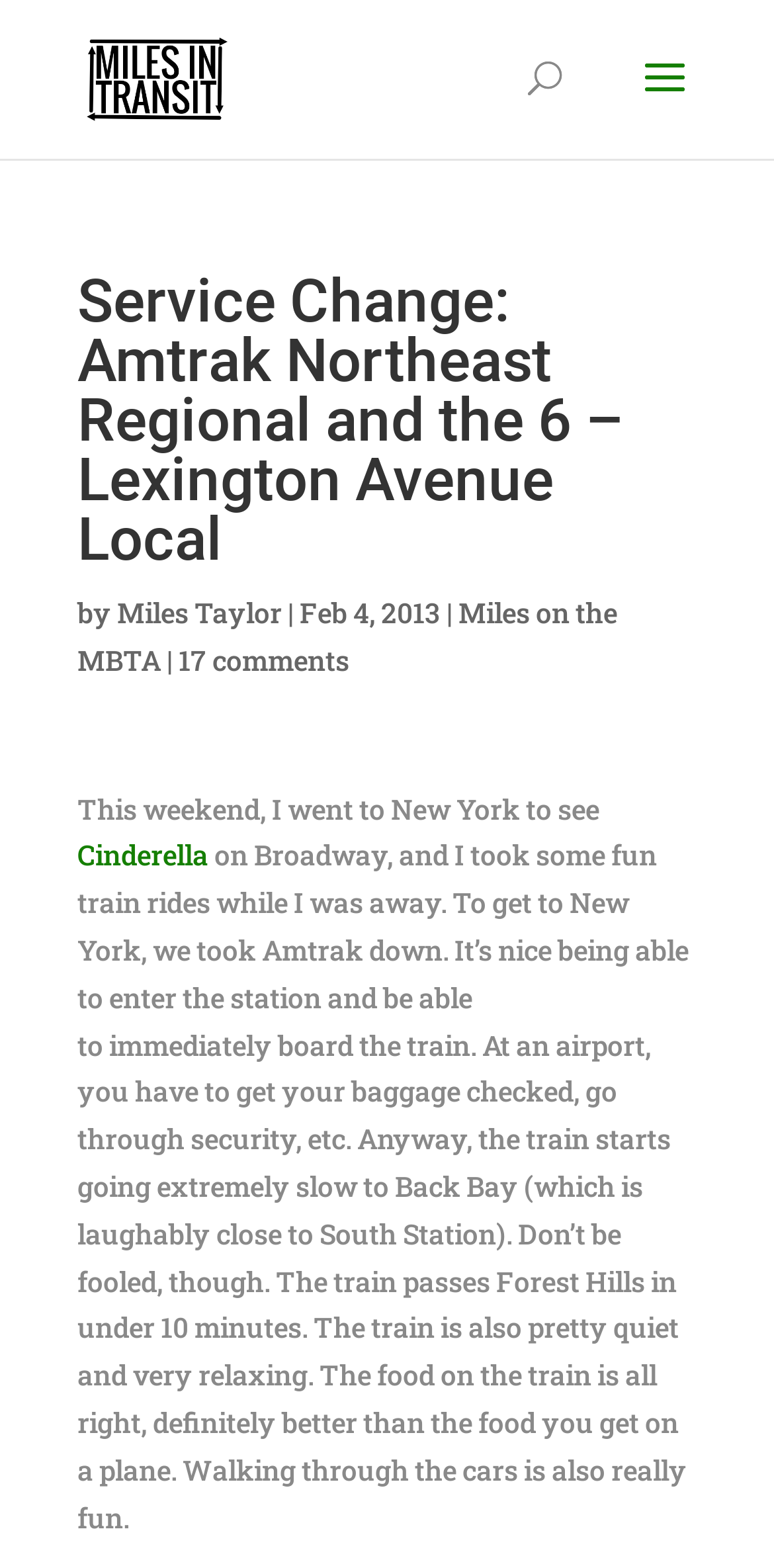How long does it take for the train to pass Forest Hills?
Carefully analyze the image and provide a detailed answer to the question.

The author mentions that the train passes Forest Hills in under 10 minutes, specifically in the sentence 'The train passes Forest Hills in under 10 minutes.'